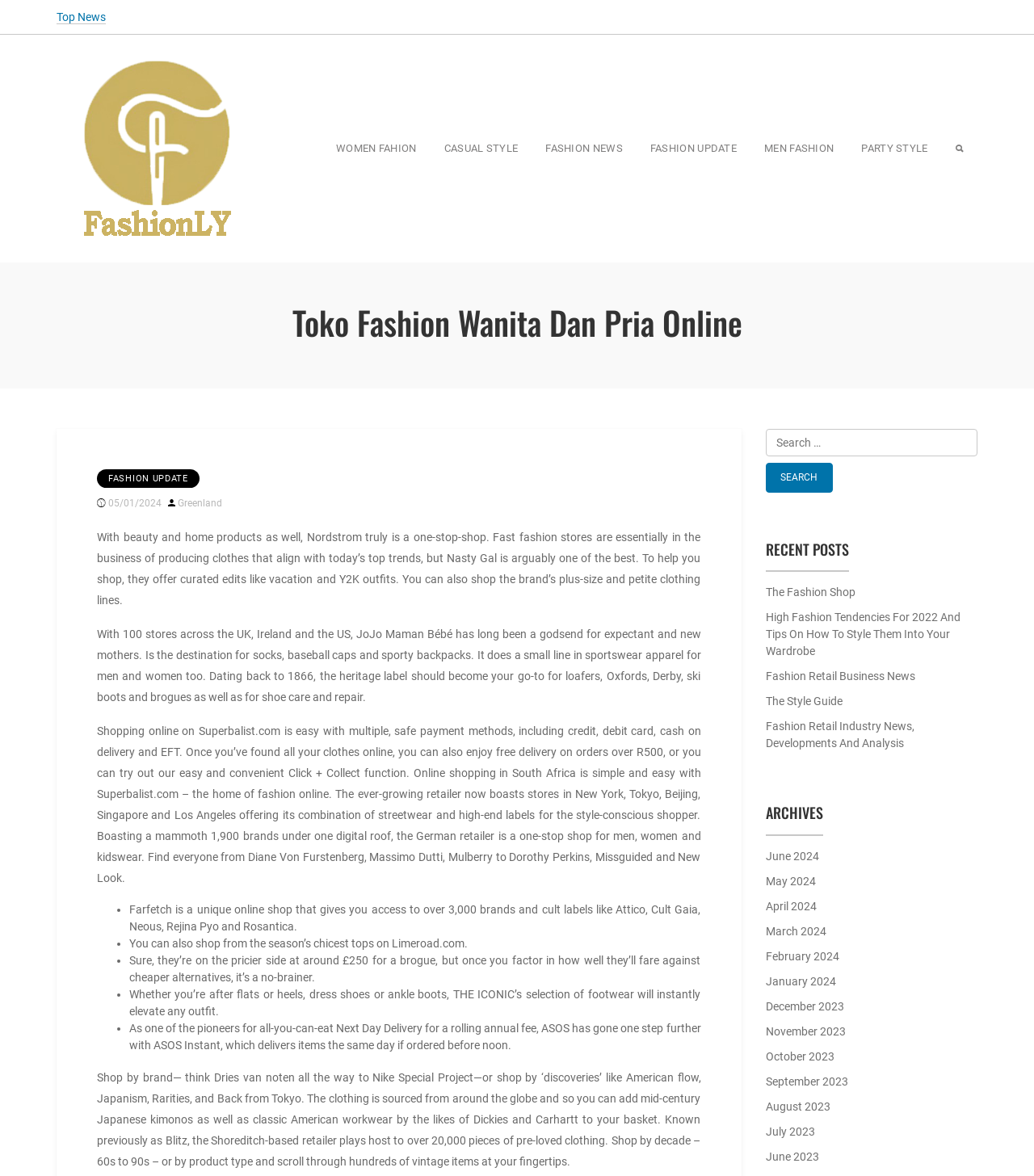Give a one-word or phrase response to the following question: What are the categories of fashion available on the website?

Women, Men, Casual Style, Party Style